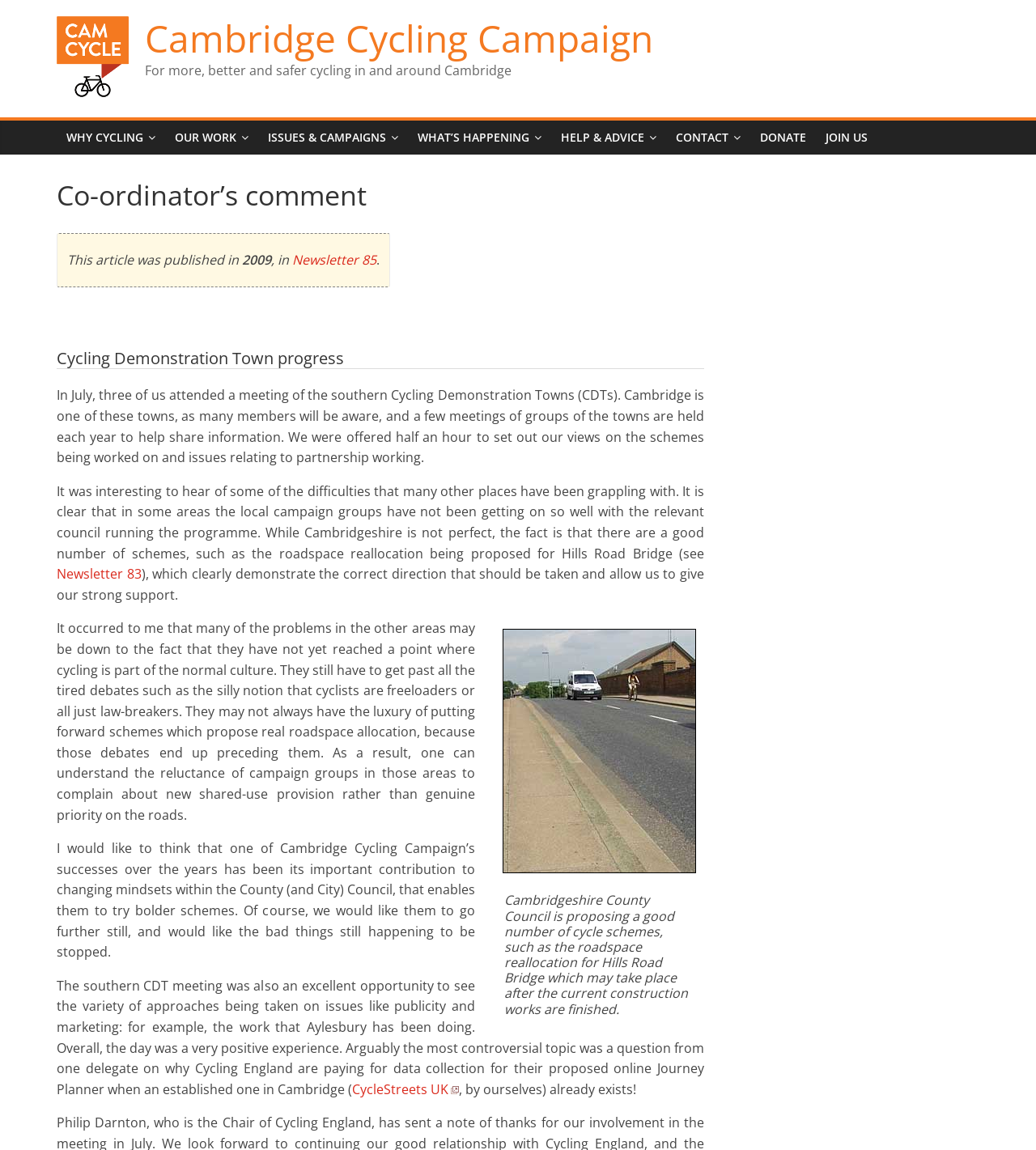Highlight the bounding box coordinates of the element that should be clicked to carry out the following instruction: "Learn more about 'CycleStreets UK'". The coordinates must be given as four float numbers ranging from 0 to 1, i.e., [left, top, right, bottom].

[0.34, 0.939, 0.443, 0.955]